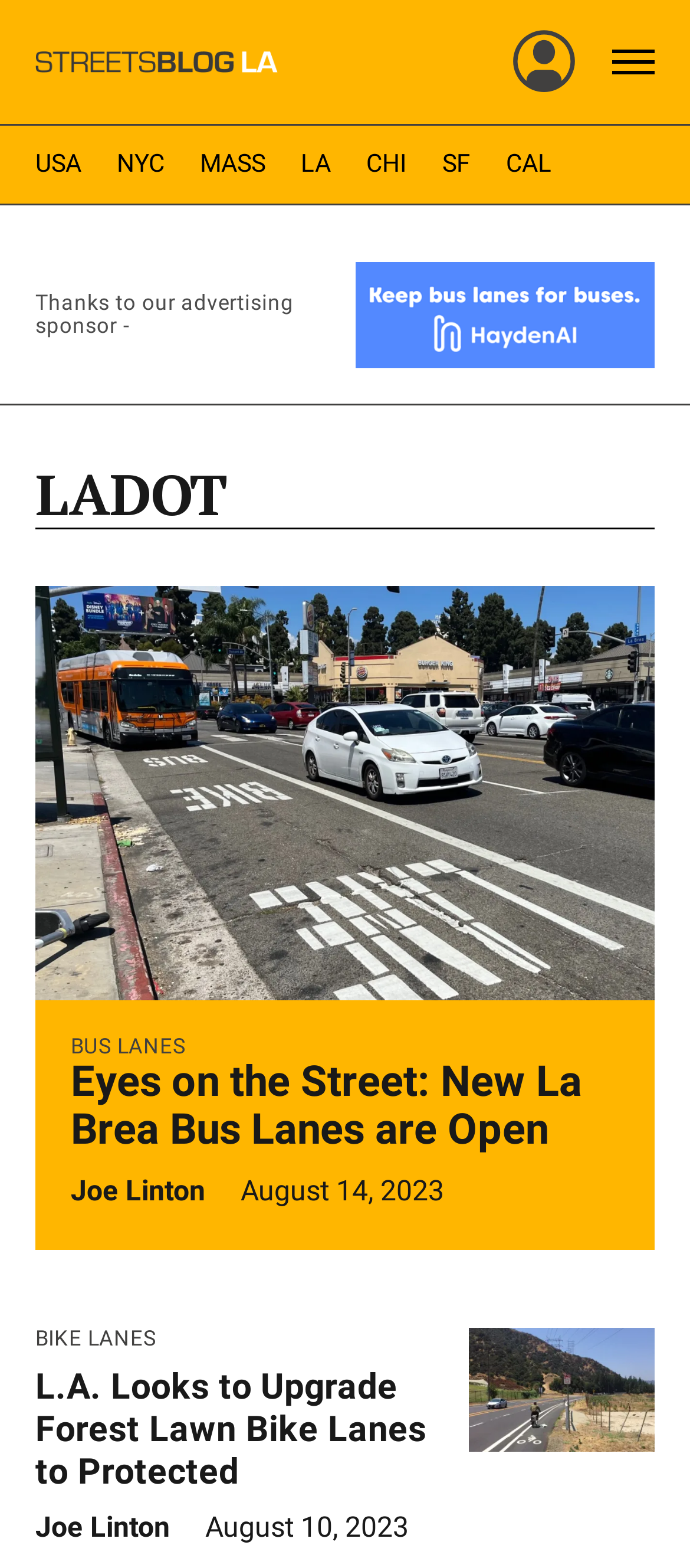What is the name of the website?
Based on the image, provide a one-word or brief-phrase response.

Streetsblog Los Angeles